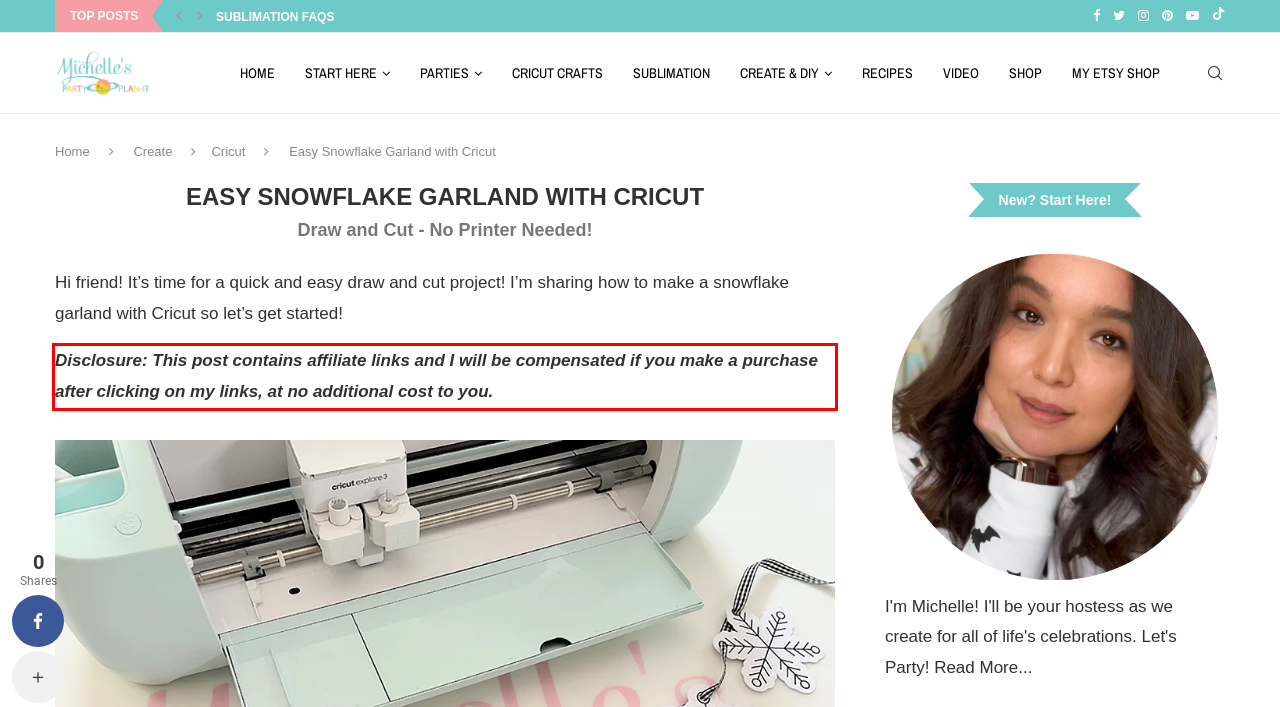Please use OCR to extract the text content from the red bounding box in the provided webpage screenshot.

Disclosure: This post contains affiliate links and I will be compensated if you make a purchase after clicking on my links, at no additional cost to you.